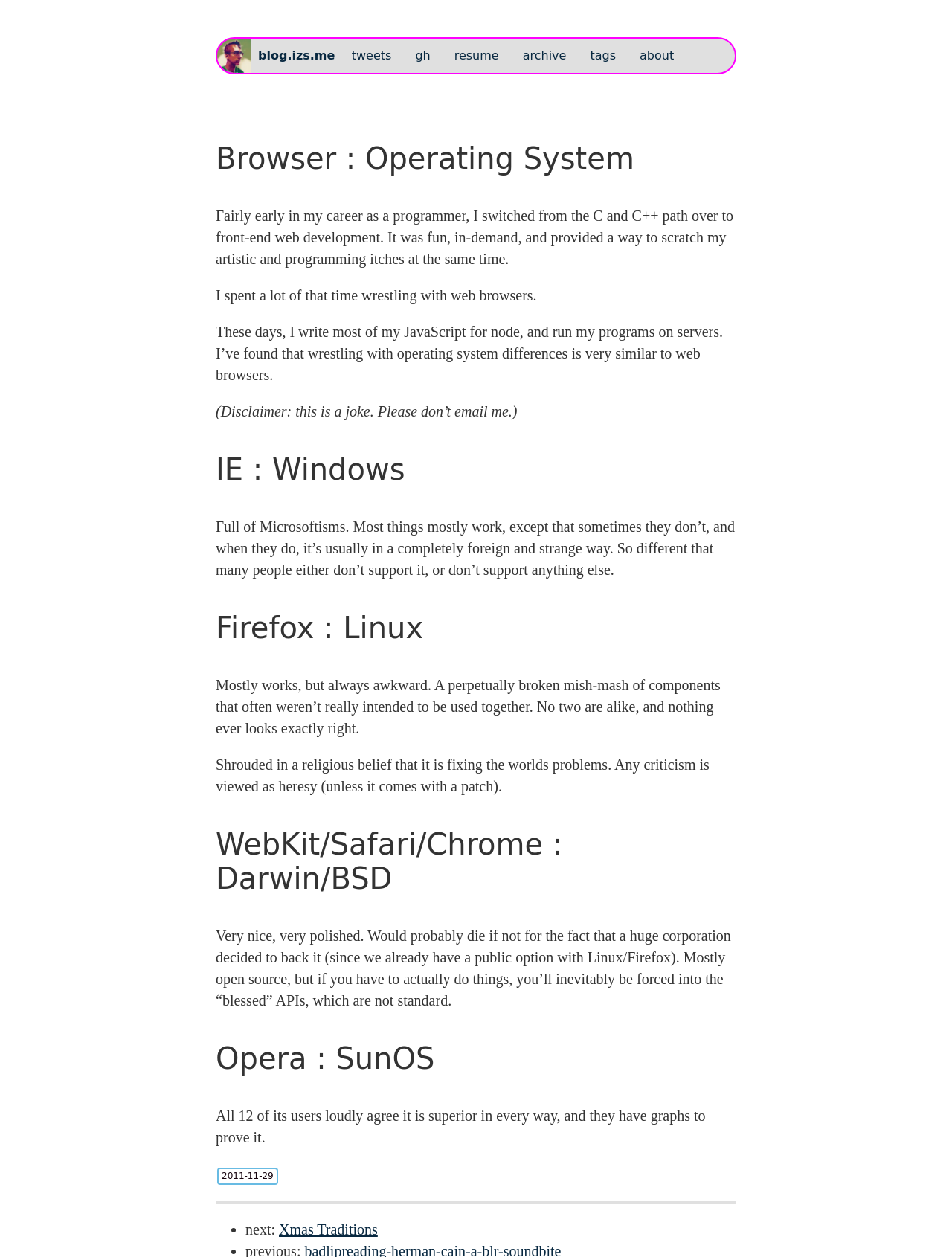Determine the bounding box coordinates of the clickable region to follow the instruction: "go to next post".

[0.293, 0.972, 0.397, 0.985]